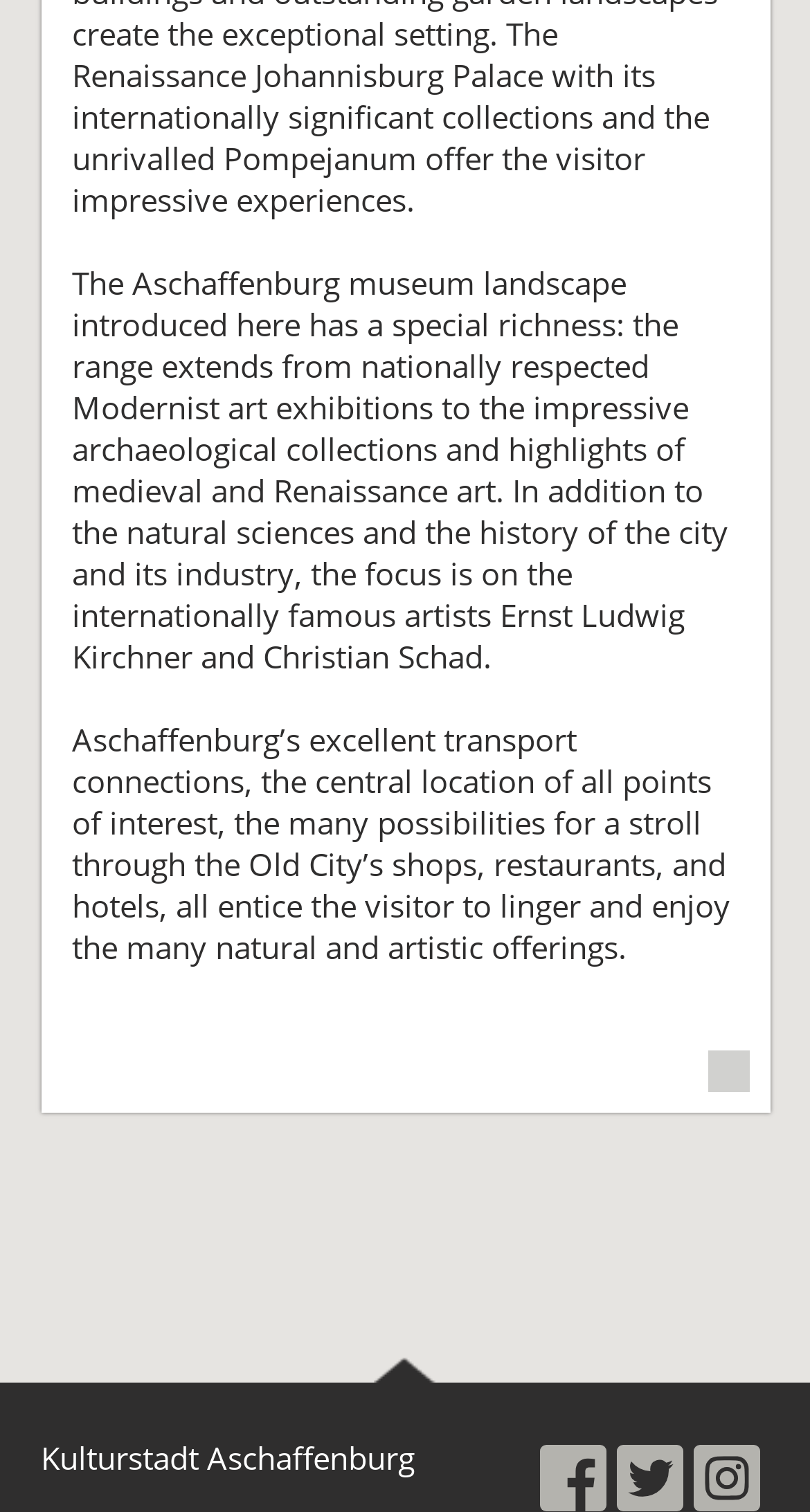Provide a brief response to the question using a single word or phrase: 
How many social media links are present?

3